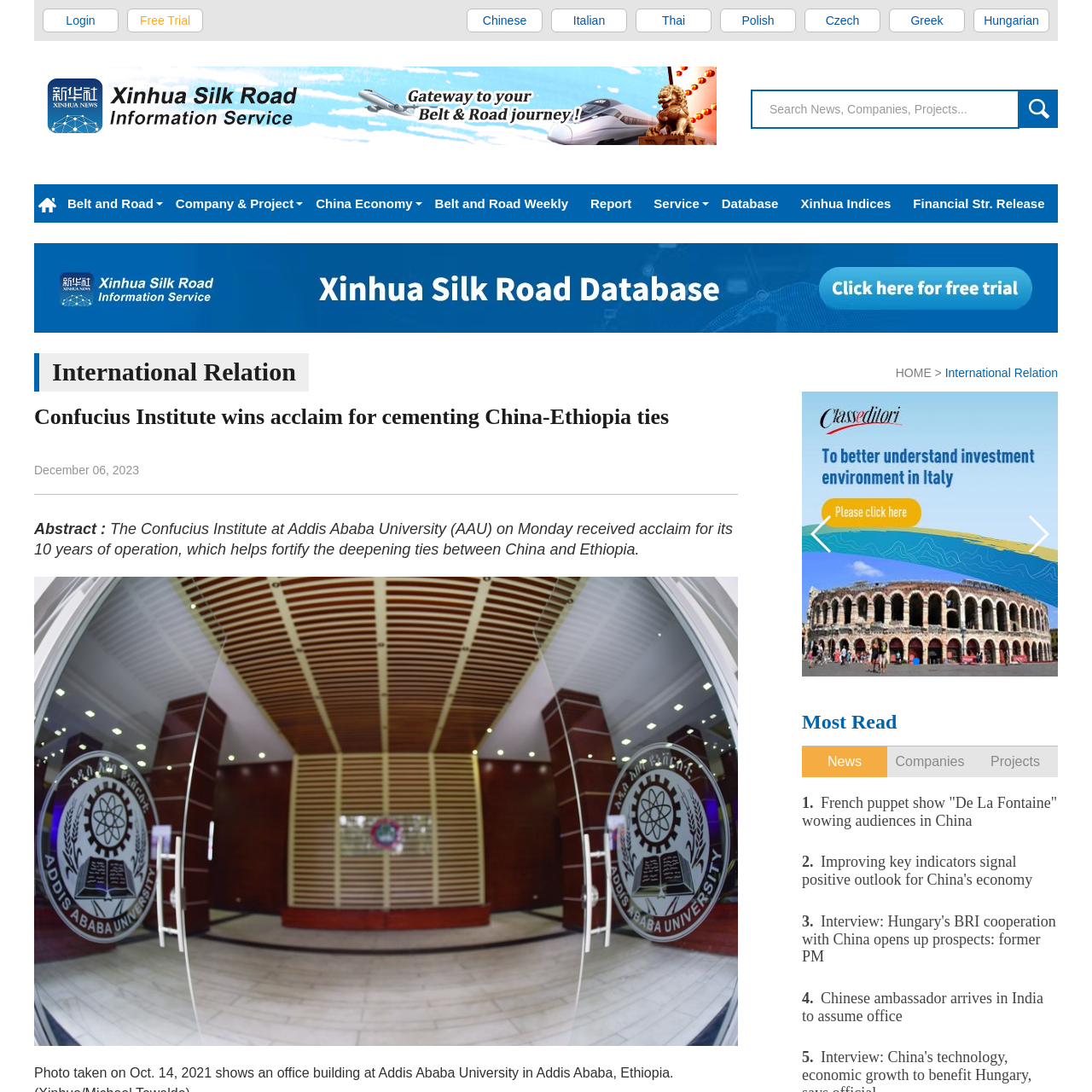What is the purpose of the Belt and Road Initiative?
Examine the portion of the image surrounded by the red bounding box and deliver a detailed answer to the question.

According to the caption, the Belt and Road Initiative aims to strengthen global partnerships, which suggests that its primary purpose is to foster cooperation and collaboration between nations.